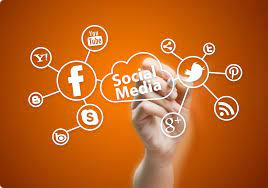Give a one-word or short-phrase answer to the following question: 
What is the hand reaching out to do?

Create or connect